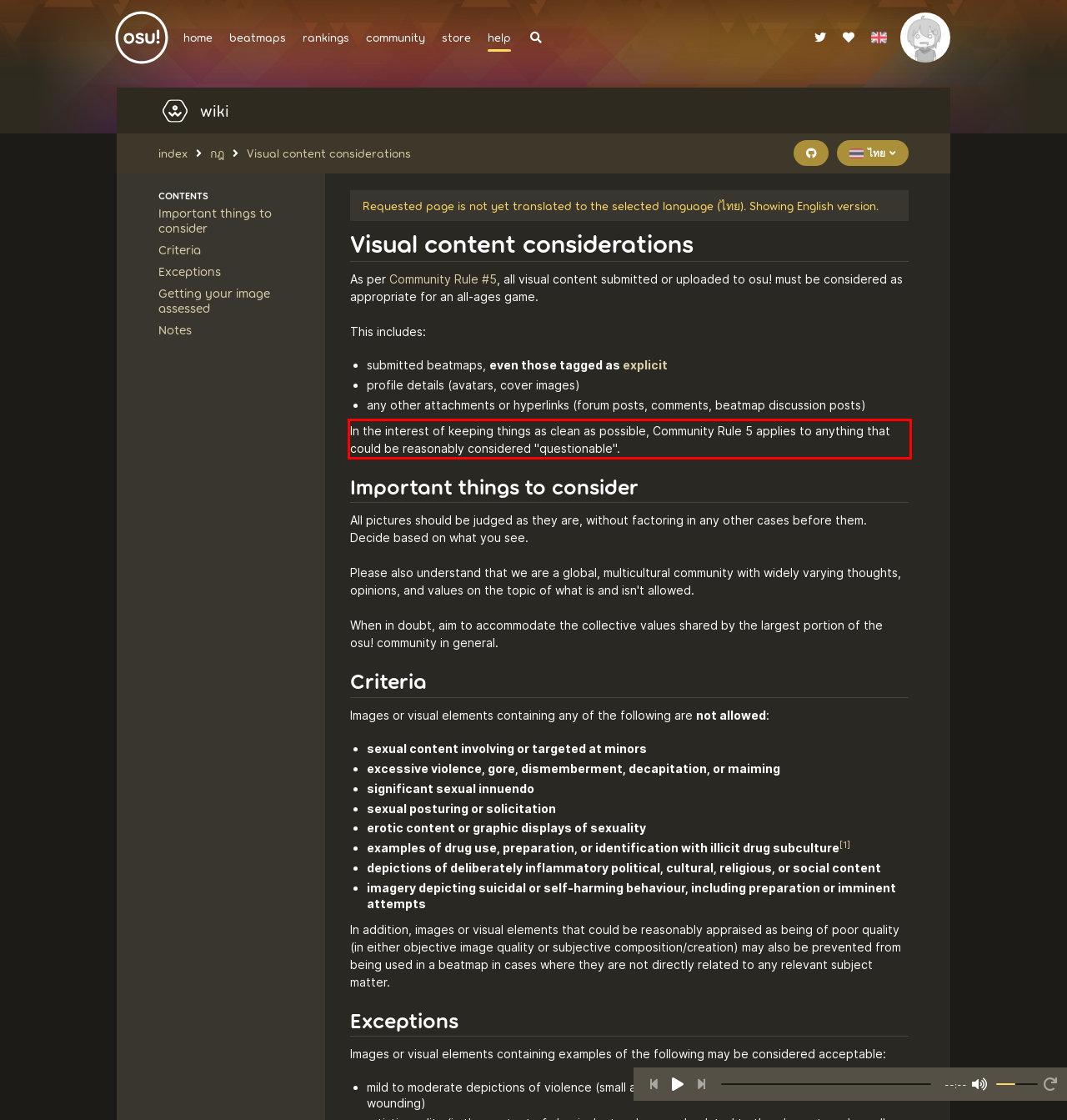Observe the screenshot of the webpage that includes a red rectangle bounding box. Conduct OCR on the content inside this red bounding box and generate the text.

In the interest of keeping things as clean as possible, Community Rule 5 applies to anything that could be reasonably considered "questionable".